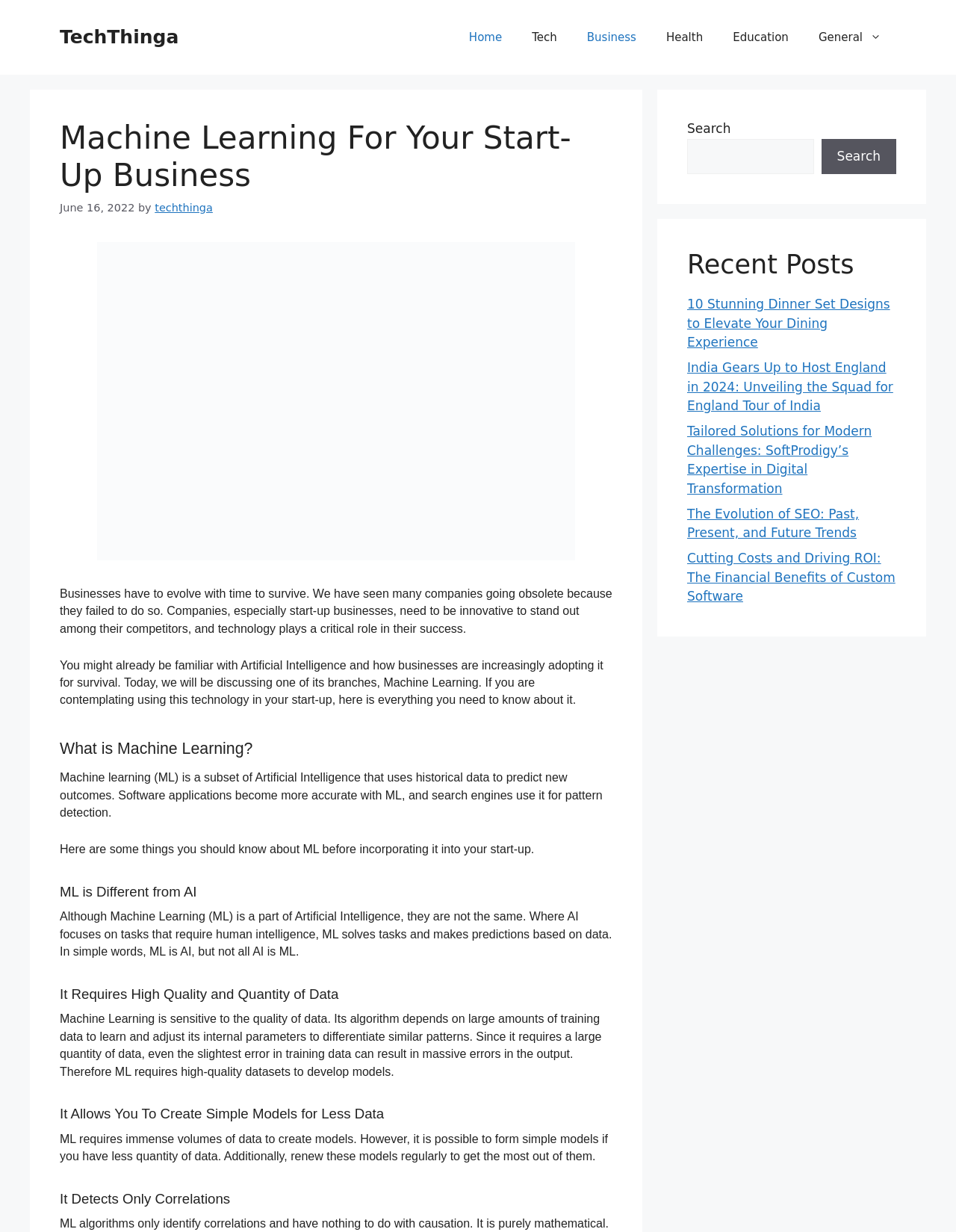Please specify the bounding box coordinates of the clickable section necessary to execute the following command: "Click on the 'Tech' link".

[0.541, 0.012, 0.598, 0.049]